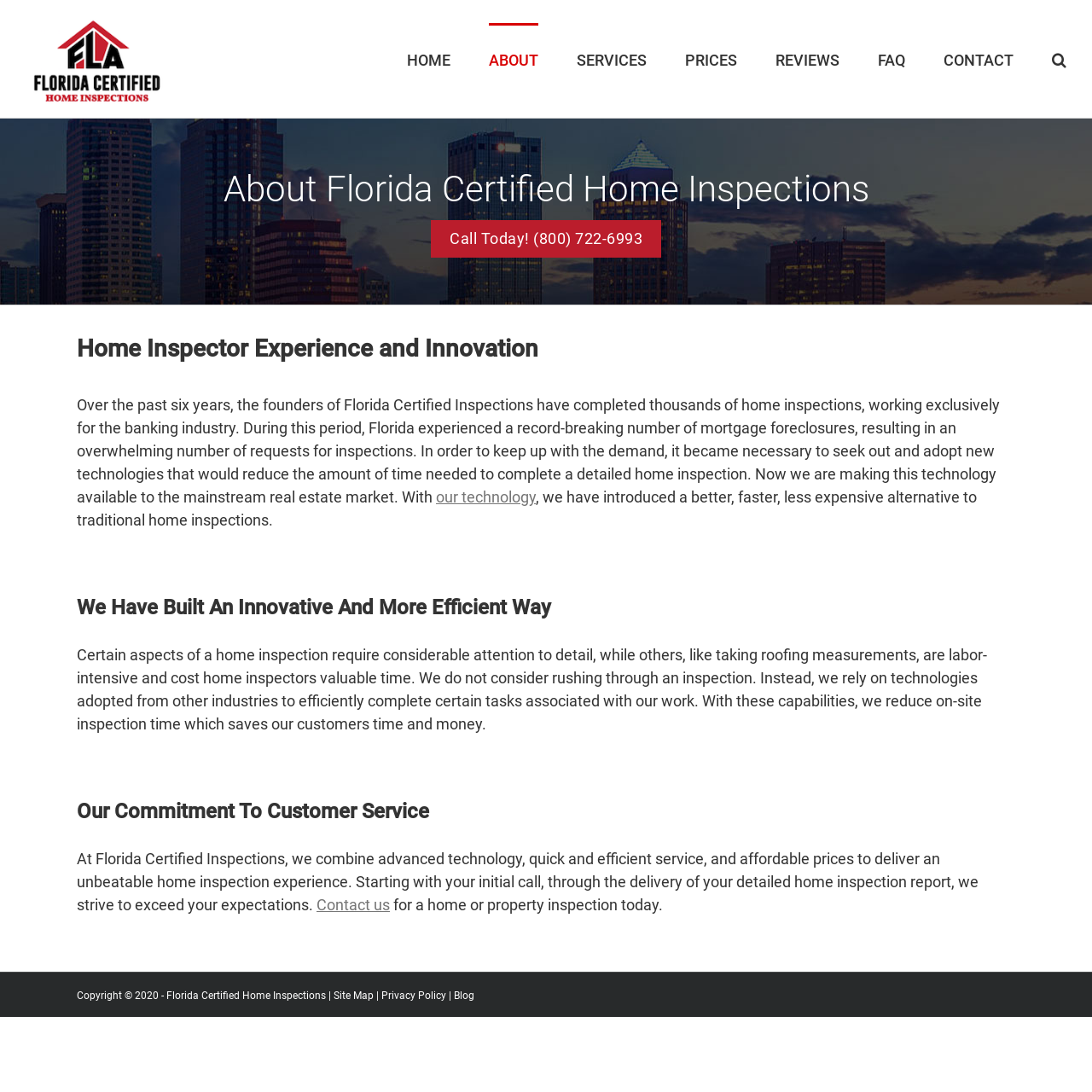Determine the bounding box coordinates for the region that must be clicked to execute the following instruction: "Click the 'Call Today!' link".

[0.395, 0.202, 0.605, 0.236]